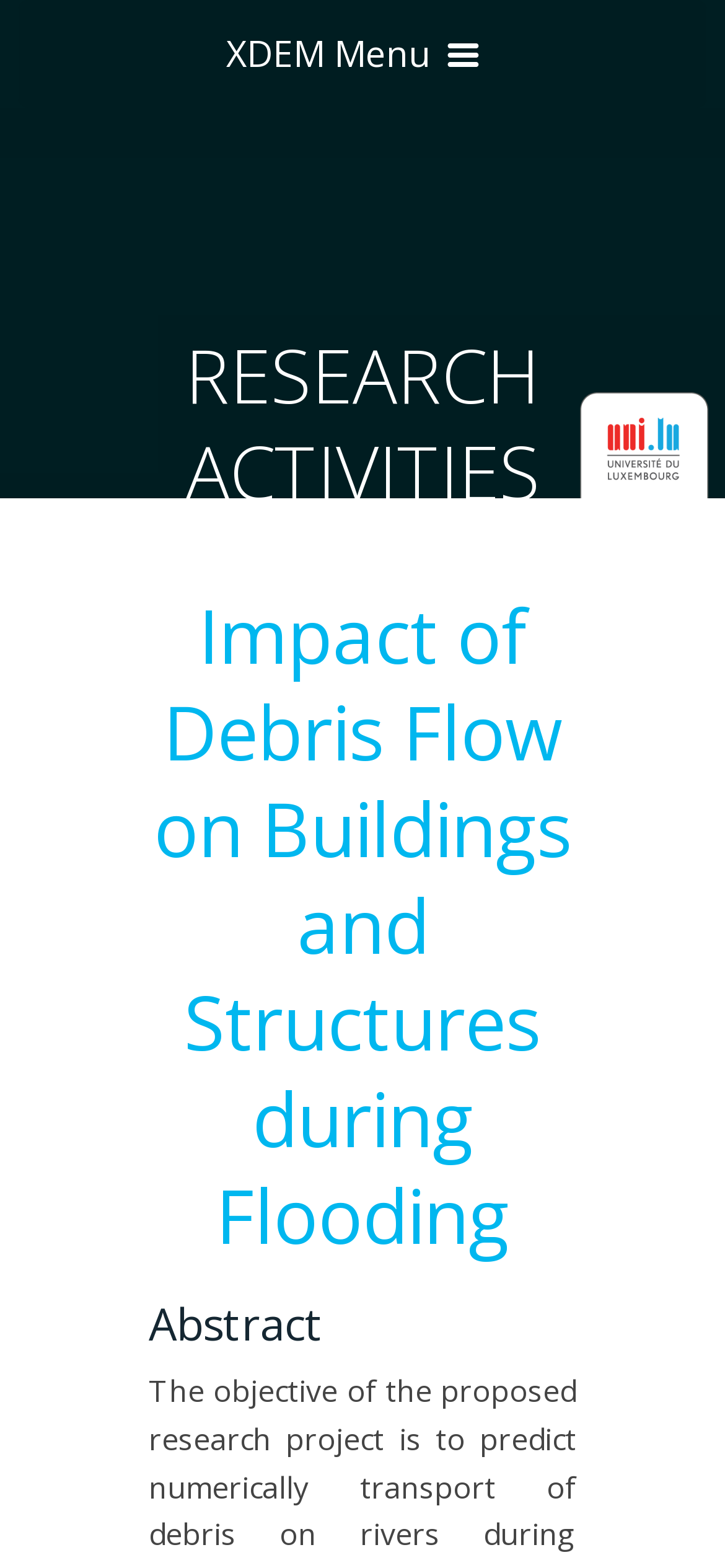Find the bounding box coordinates of the clickable area required to complete the following action: "View RESEARCH".

[0.026, 0.174, 0.582, 0.278]